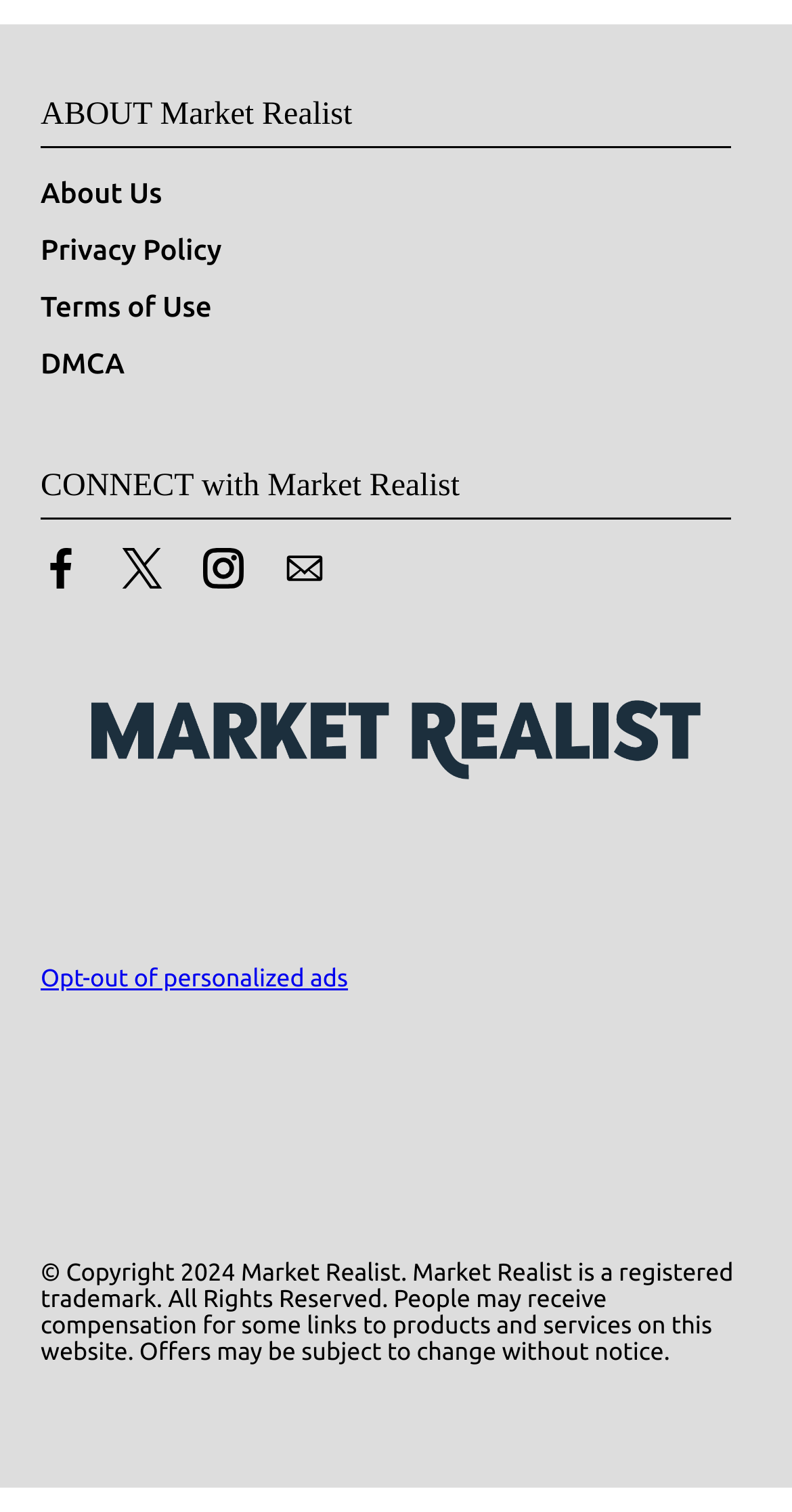Specify the bounding box coordinates for the region that must be clicked to perform the given instruction: "View Terms of Use".

[0.051, 0.192, 0.267, 0.213]